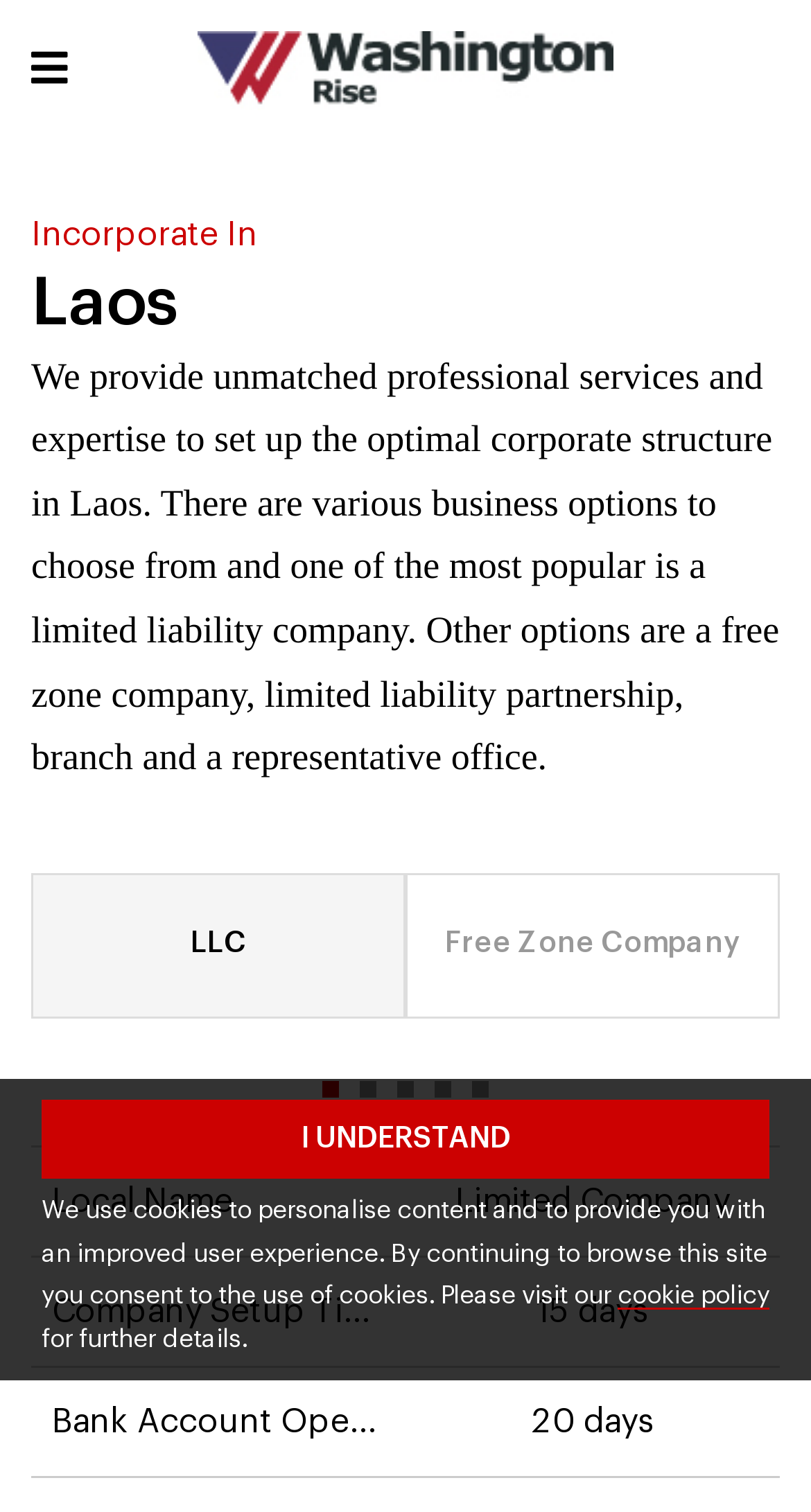Deliver a detailed narrative of the webpage's visual and textual elements.

The webpage is about incorporating a business in Laos, specifically highlighting the services and expertise provided by WashingtonRise. At the top left corner, there is a WashingtonRise logo, accompanied by a hamburger menu icon. Below the logo, the title "Incorporate In Laos" is displayed, followed by a heading "Laos" that spans almost the entire width of the page.

A brief description of the services offered by WashingtonRise is provided, explaining the various business options available in Laos, including limited liability companies, free zone companies, limited liability partnerships, branches, and representative offices. This text is positioned below the title and heading.

Two buttons, "LLC" and "Free Zone Company", are placed below the description, with the "LLC" button located on the left and the "Free Zone Company" button on the right. Below these buttons, there is a table with three rows, each containing two columns. The table headers are "Local Name", "Limited Company", "Company Setup Time", "15 days", "Bank Account Opening", and "20 days".

At the bottom of the page, there is a link "I UNDERSTAND" and a paragraph of text explaining the use of cookies on the website. The text informs users that by continuing to browse the site, they consent to the use of cookies and provides a link to the cookie policy for further details.